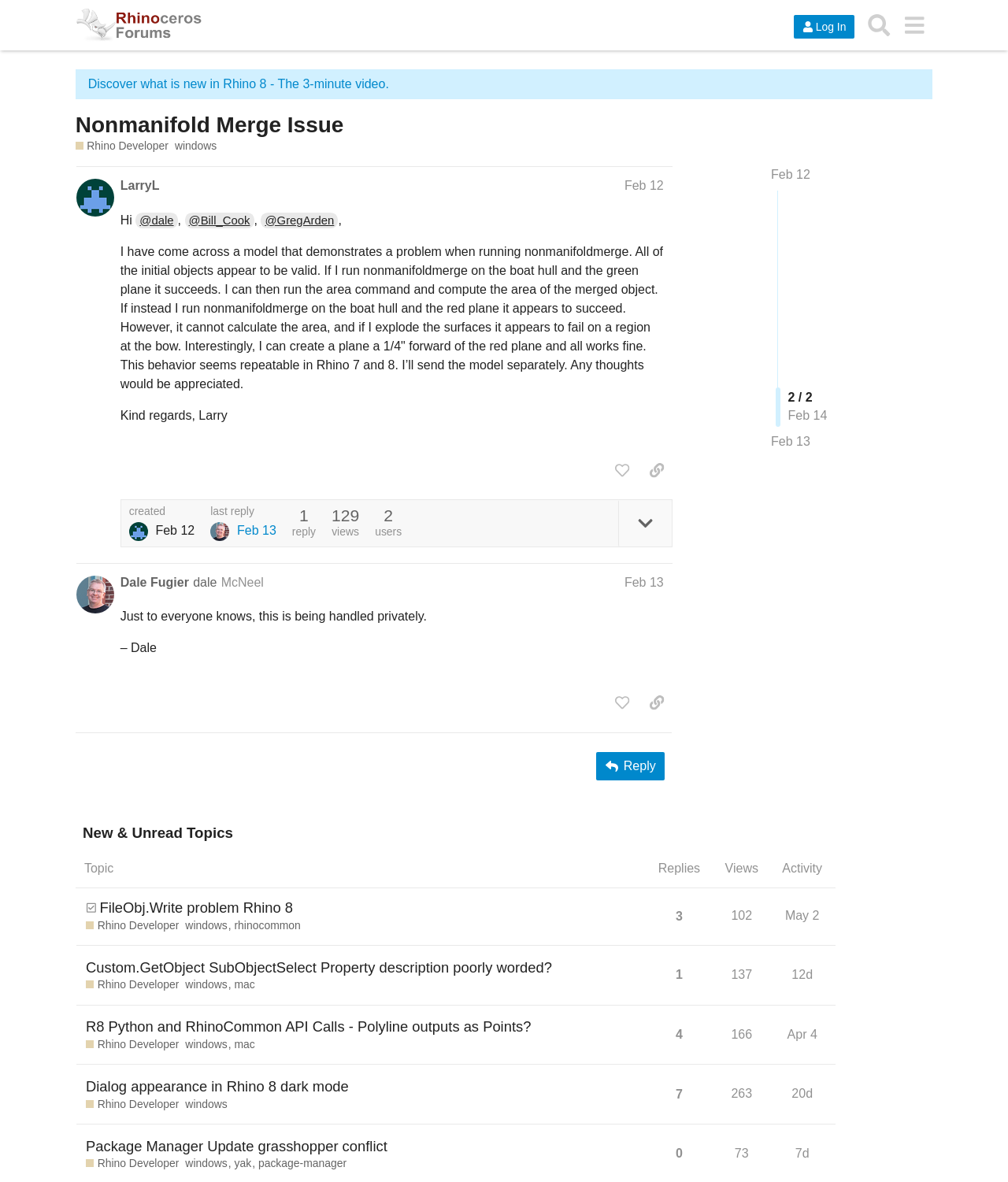Identify the bounding box coordinates of the clickable section necessary to follow the following instruction: "Reply to the post". The coordinates should be presented as four float numbers from 0 to 1, i.e., [left, top, right, bottom].

[0.592, 0.636, 0.659, 0.66]